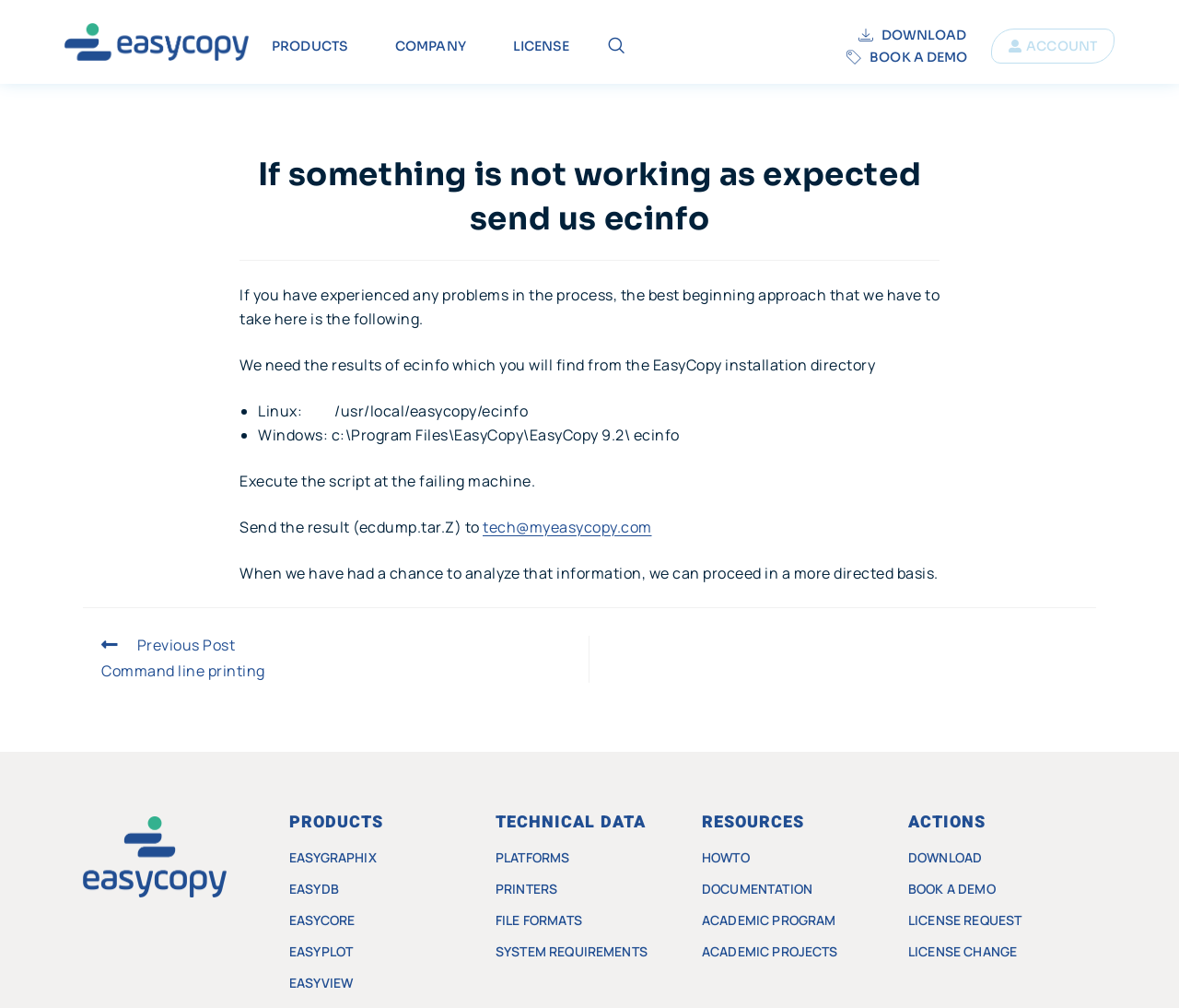Identify the bounding box of the HTML element described as: "System Requirements".

[0.42, 0.934, 0.58, 0.954]